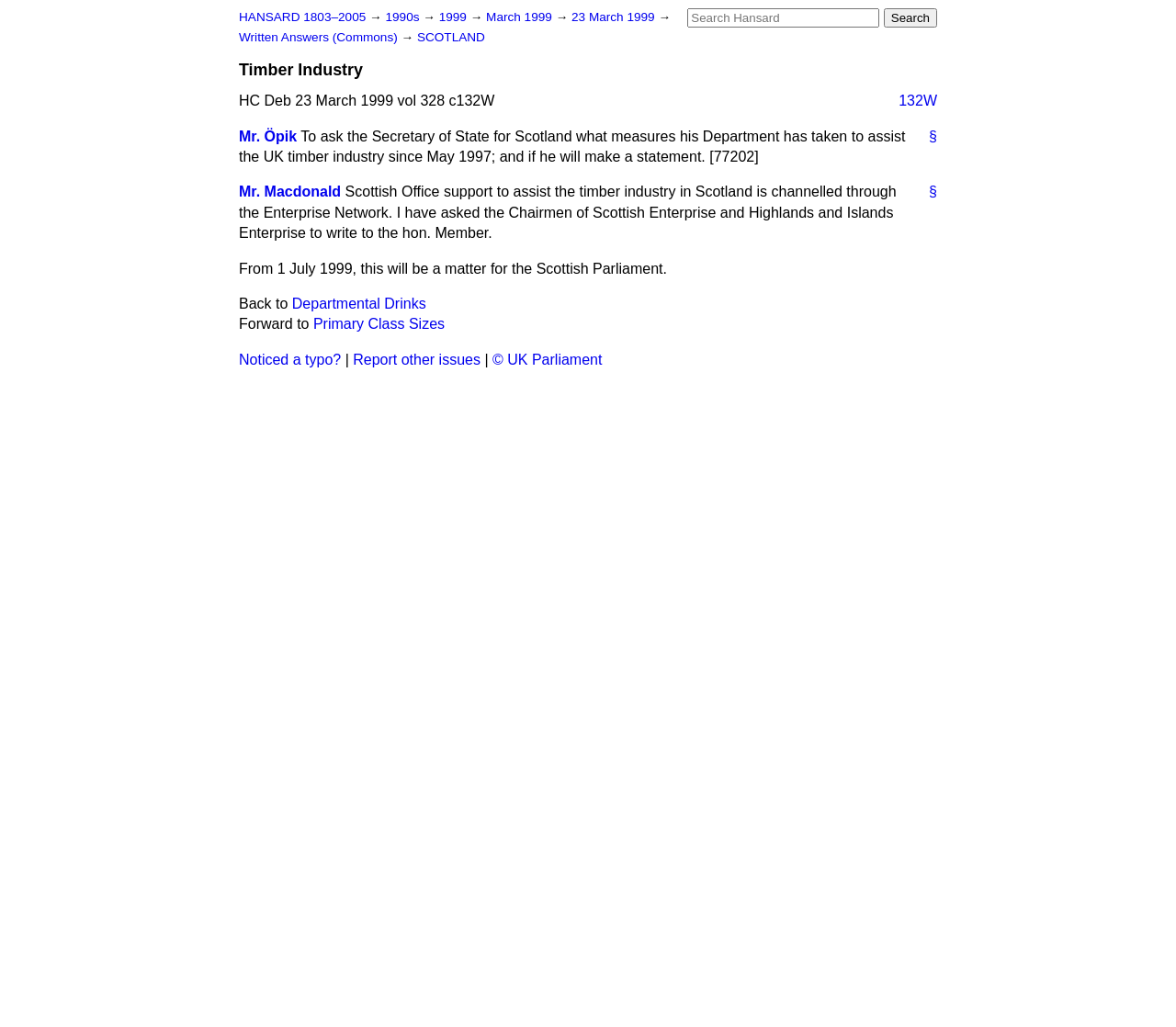Determine the bounding box coordinates of the area to click in order to meet this instruction: "Read the statement of Mr. Öpik".

[0.203, 0.125, 0.252, 0.14]